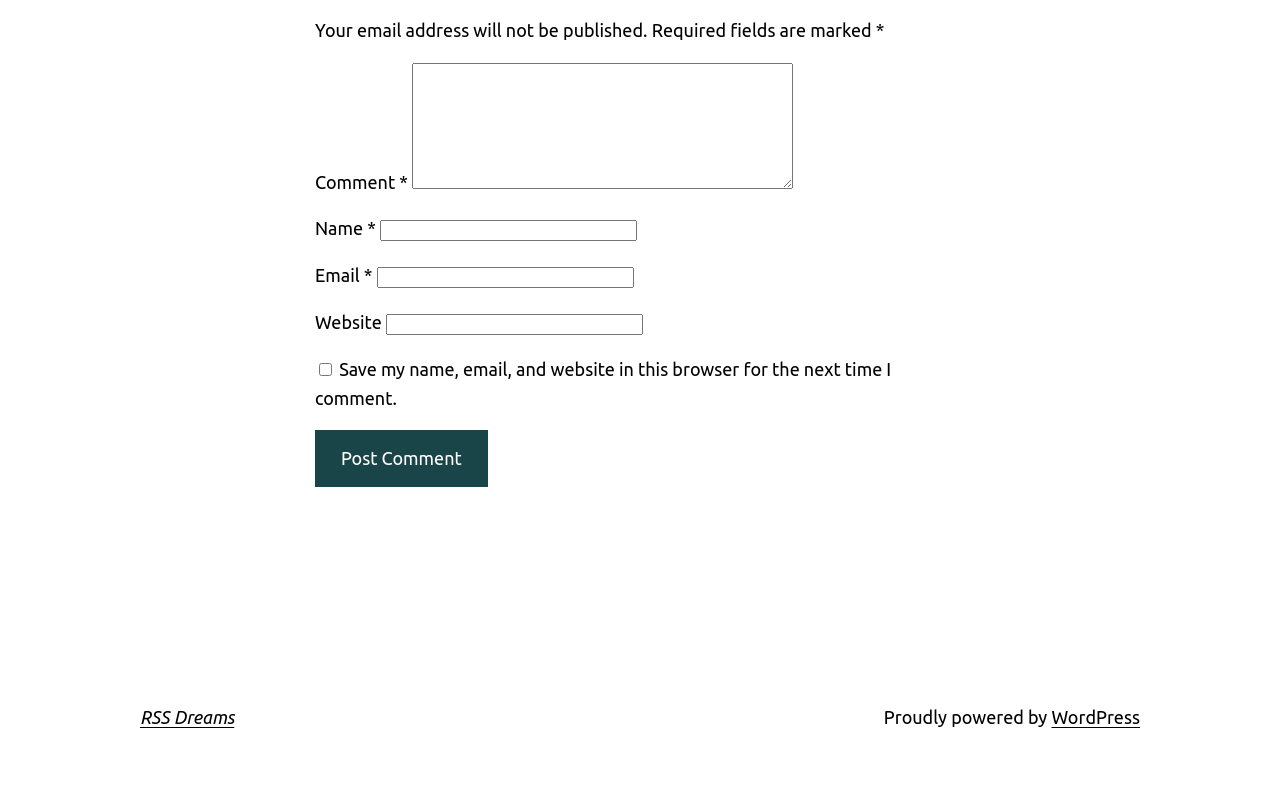What is required to post a comment?
Please respond to the question with as much detail as possible.

The form fields for Name, Email, and Comment are all marked with an asterisk (*) indicating that they are required fields. This means that a user must fill in these fields in order to post a comment.